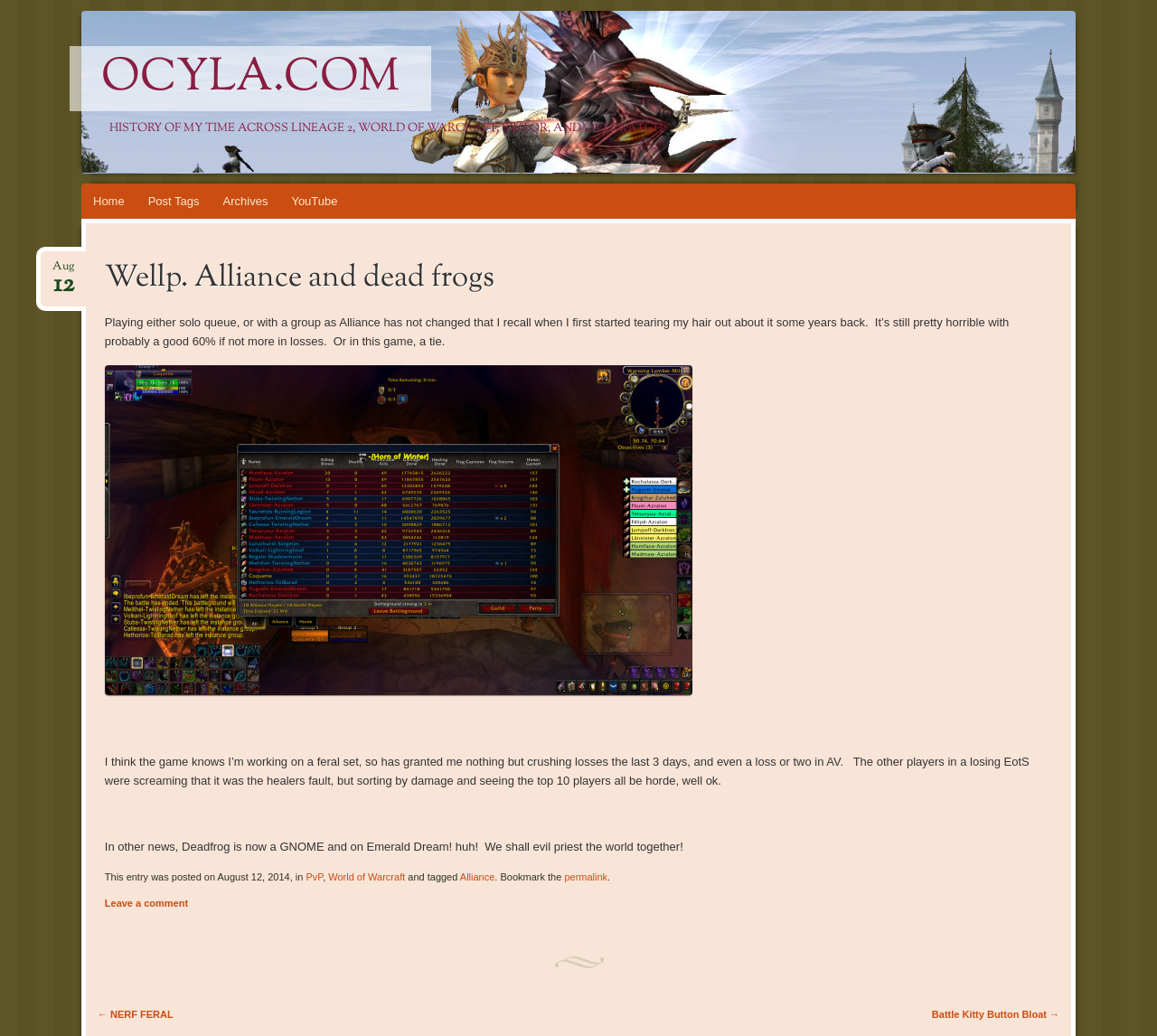What is the title of the article?
Using the image as a reference, deliver a detailed and thorough answer to the question.

The title of the article can be found in the heading element within the article section, which says 'Wellp. Alliance and dead frogs'.